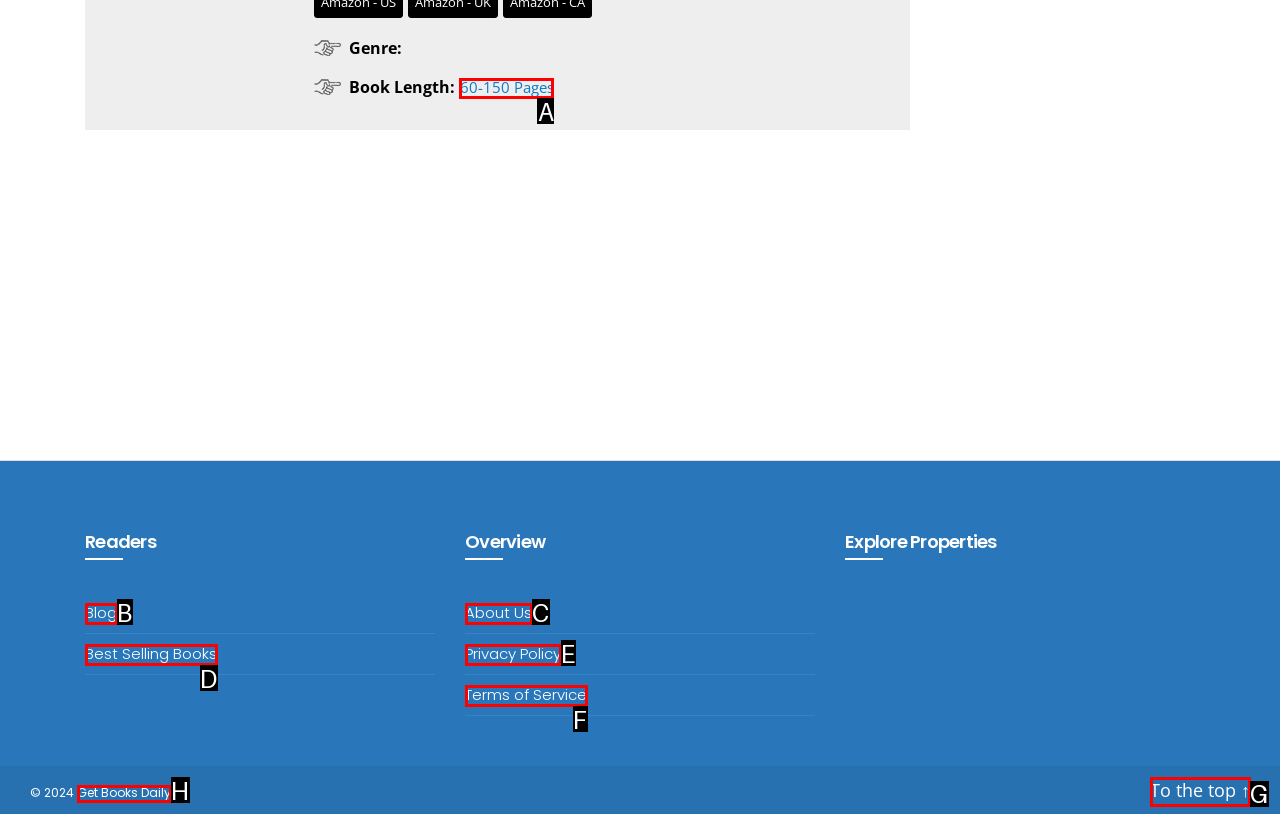Determine which option matches the element description: Privacy Policy
Reply with the letter of the appropriate option from the options provided.

E